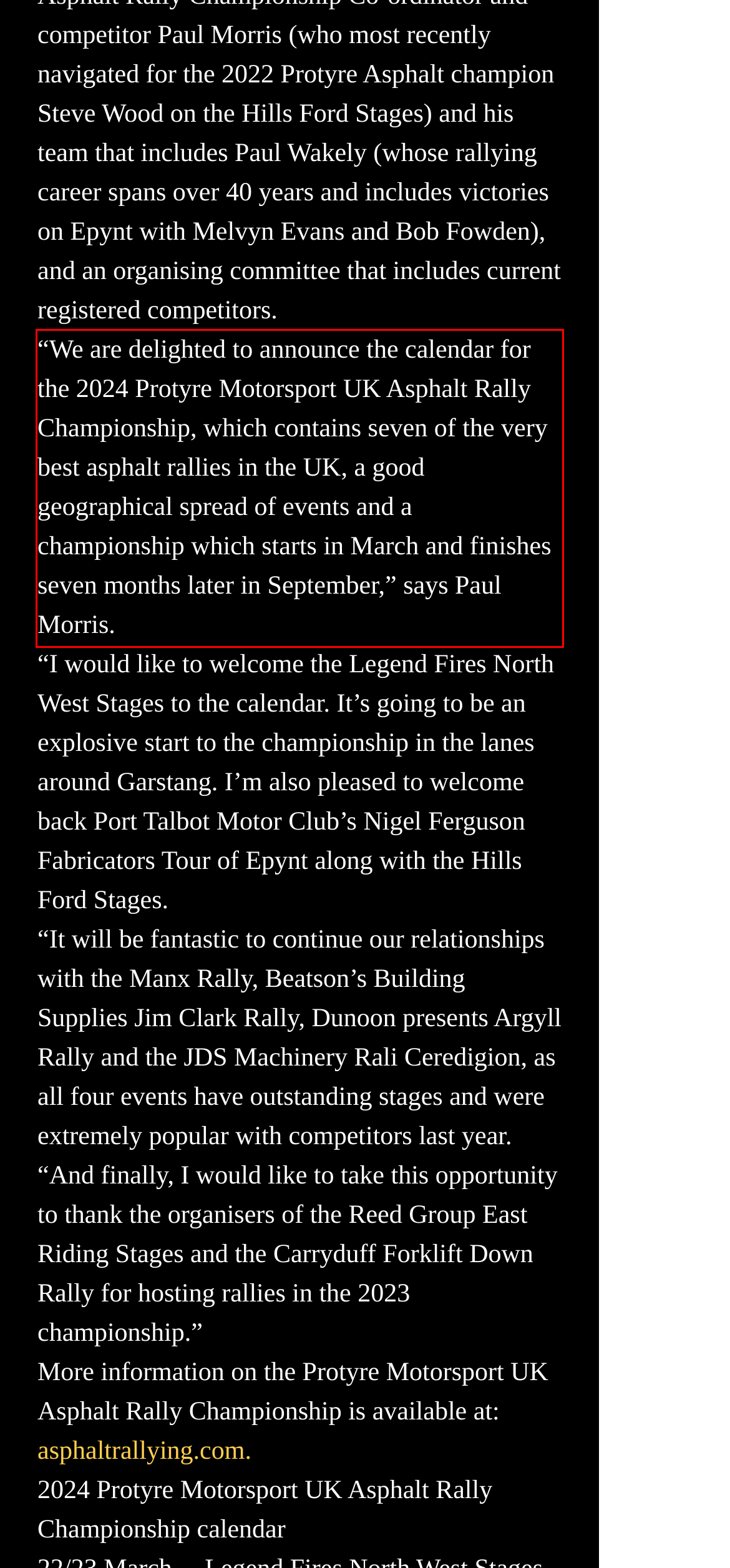Given a screenshot of a webpage containing a red bounding box, perform OCR on the text within this red bounding box and provide the text content.

“We are delighted to announce the calendar for the 2024 Protyre Motorsport UK Asphalt Rally Championship, which contains seven of the very best asphalt rallies in the UK, a good geographical spread of events and a championship which starts in March and finishes seven months later in September,” says Paul Morris.